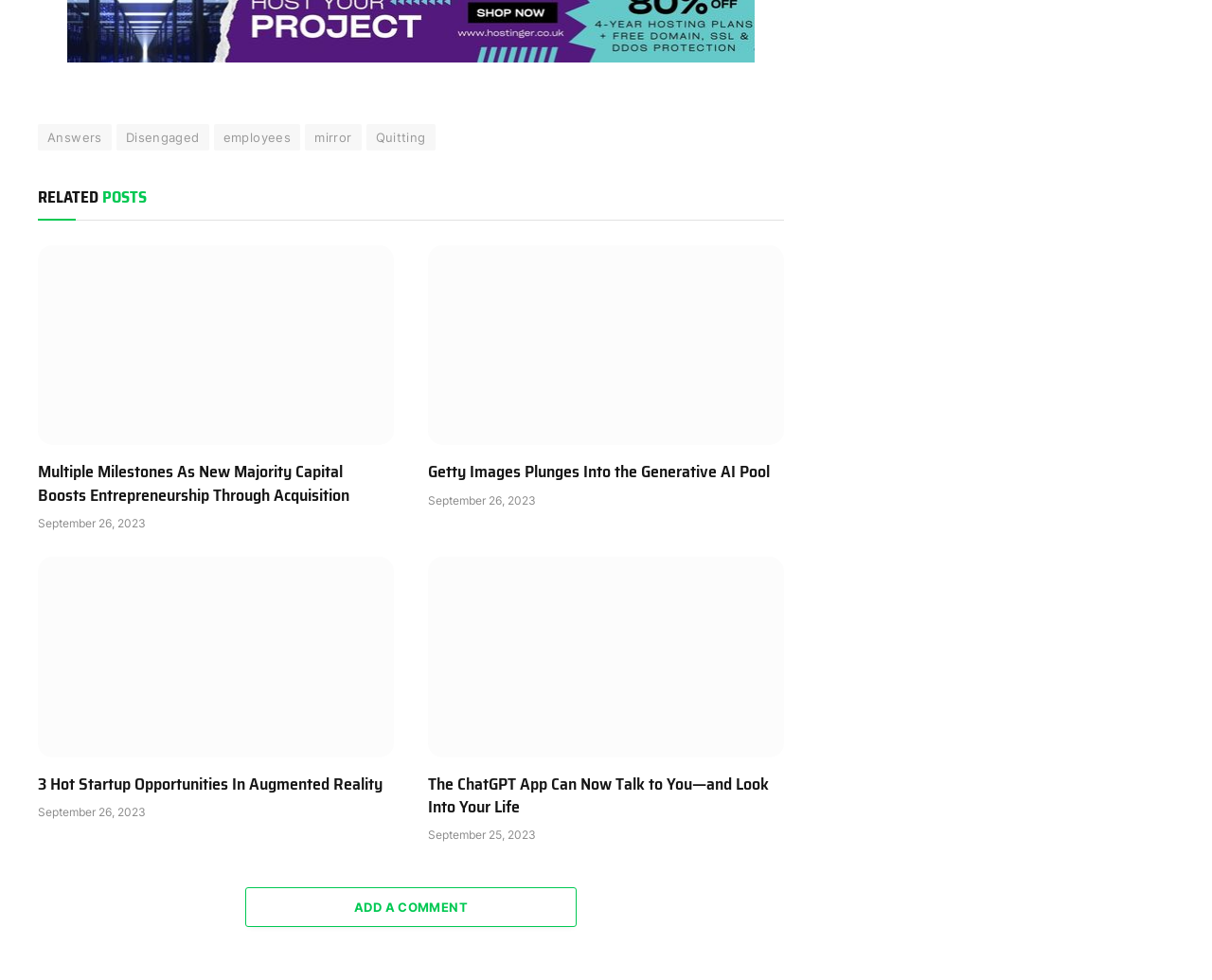Please mark the clickable region by giving the bounding box coordinates needed to complete this instruction: "Read the article 'Multiple Milestones As New Majority Capital Boosts Entrepreneurship Through Acquisition'".

[0.031, 0.25, 0.325, 0.454]